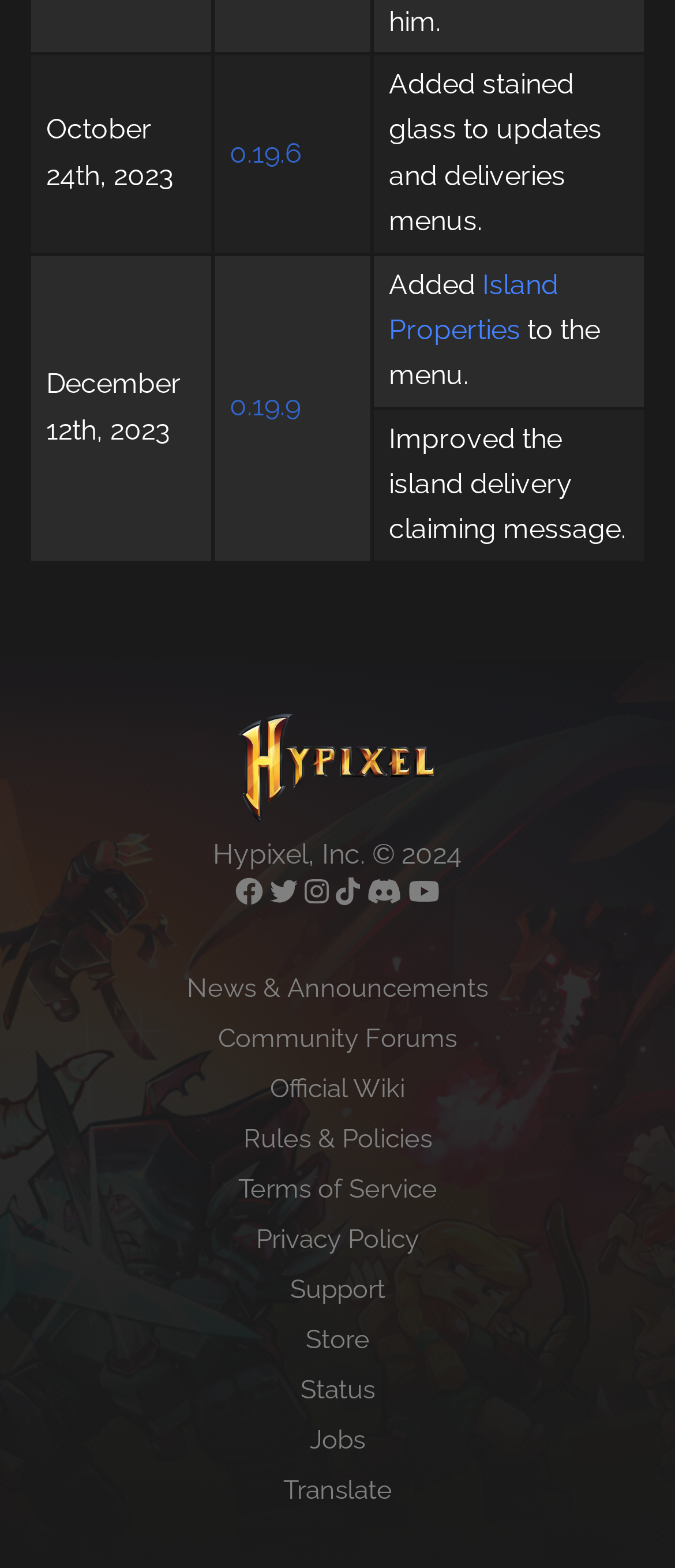Please specify the bounding box coordinates of the region to click in order to perform the following instruction: "Search Blog Entries".

None